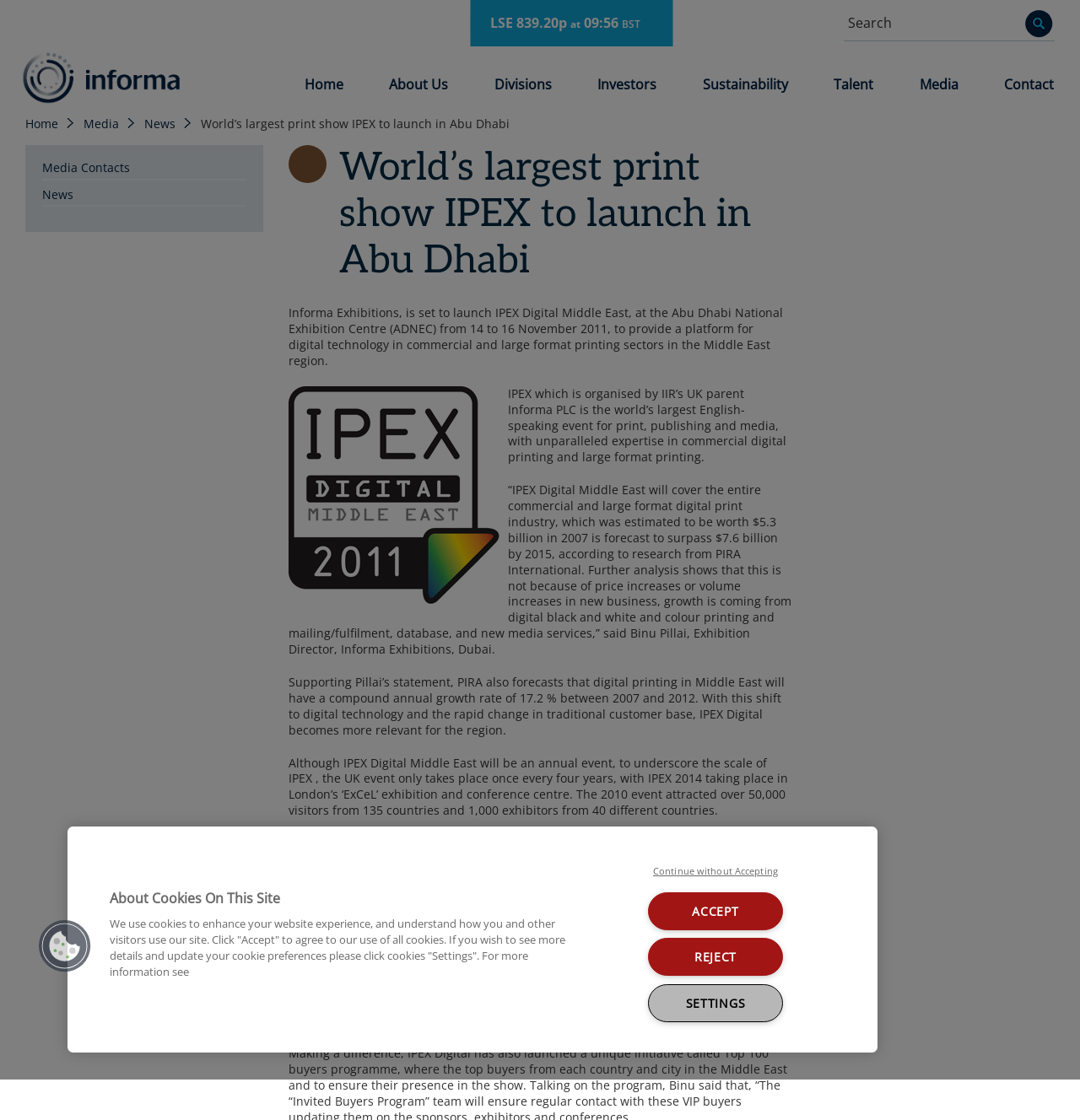Use a single word or phrase to answer the question:
What is the growth rate of digital printing in the Middle East?

17.2% per year